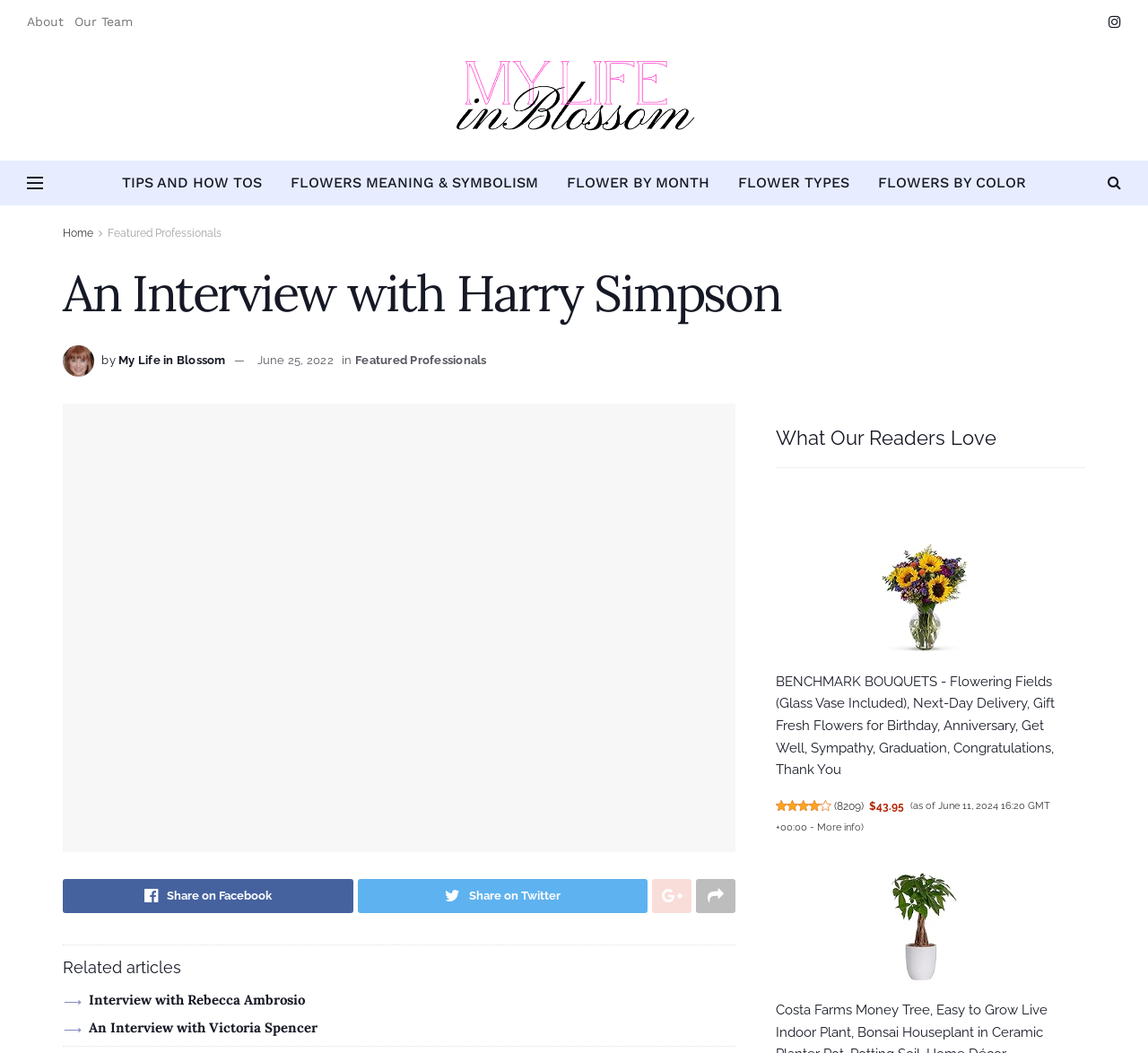Extract the primary headline from the webpage and present its text.

An Interview with Harry Simpson